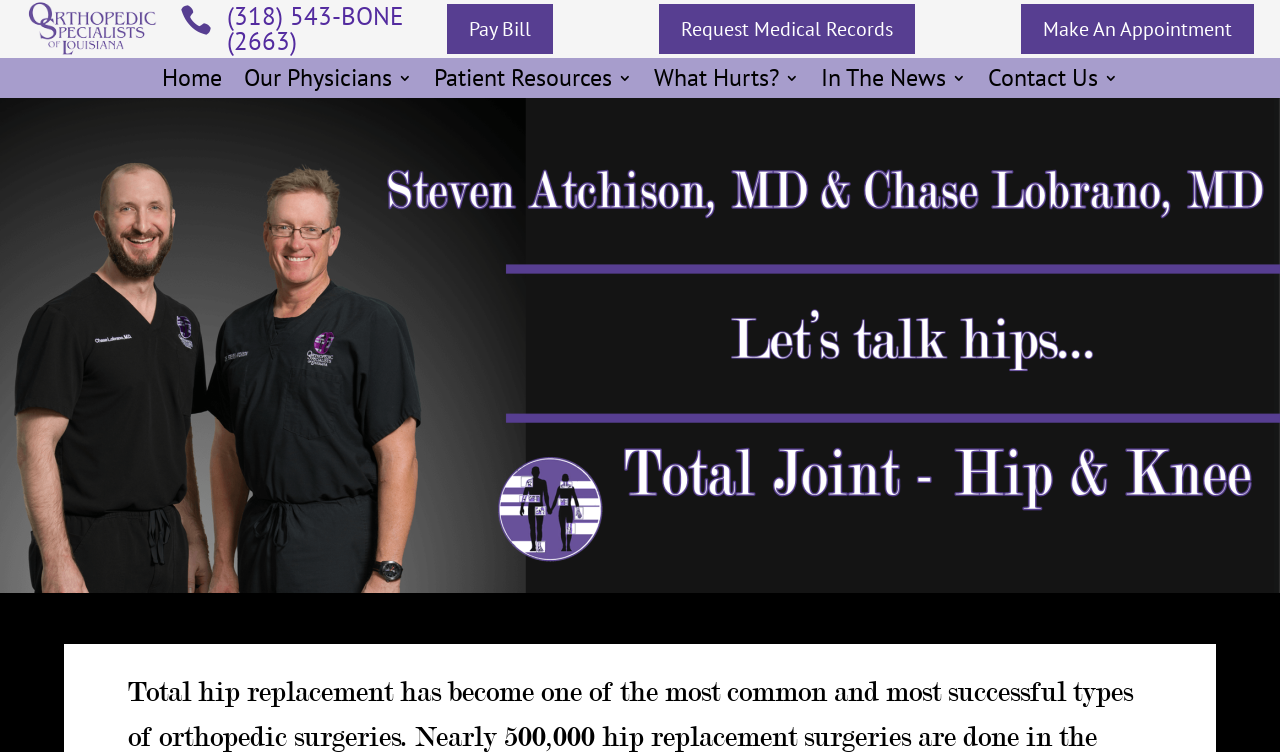Highlight the bounding box coordinates of the region I should click on to meet the following instruction: "Go to the home page".

[0.127, 0.094, 0.173, 0.123]